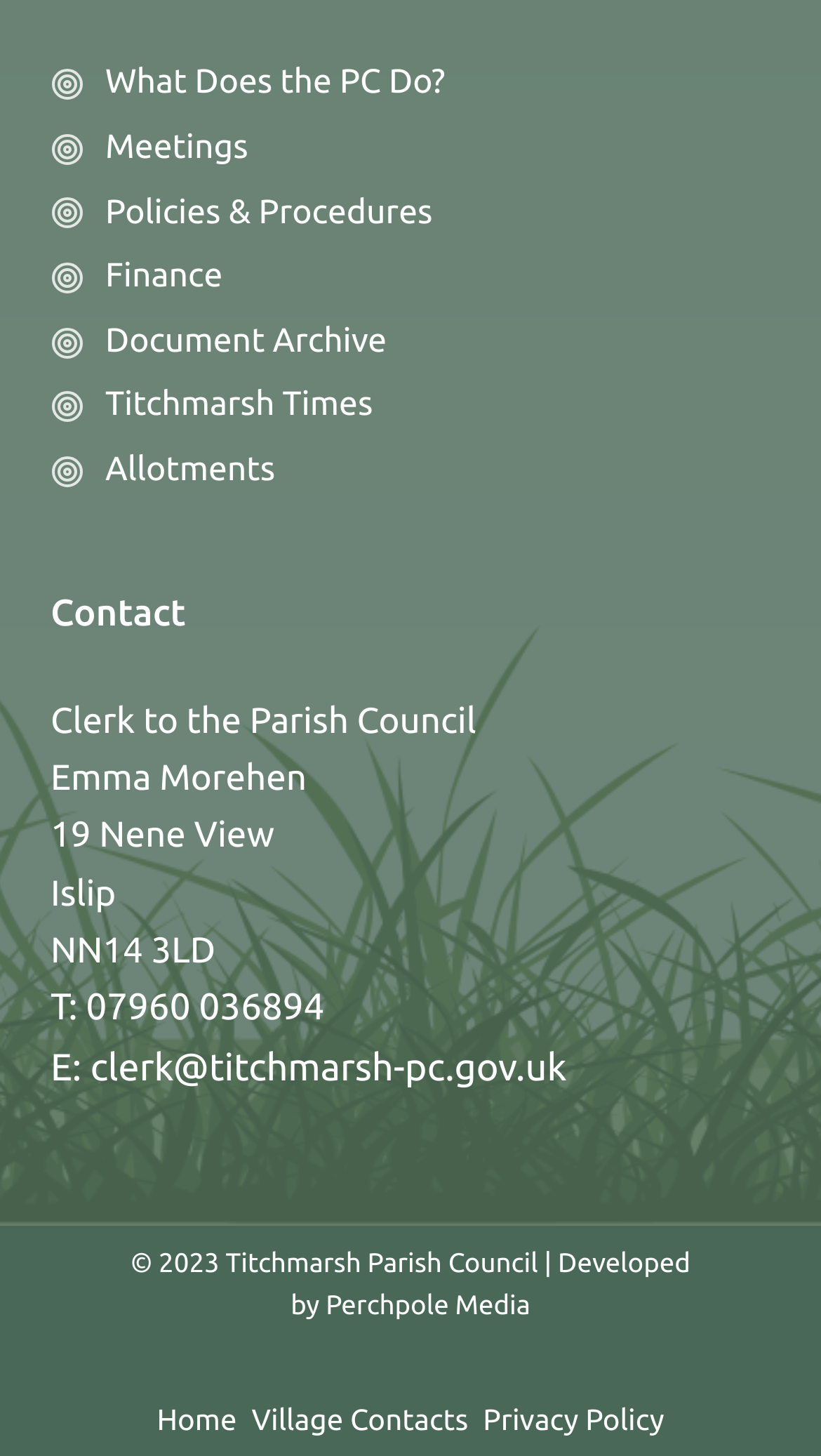Answer this question using a single word or a brief phrase:
Who developed the website?

Perchpole Media